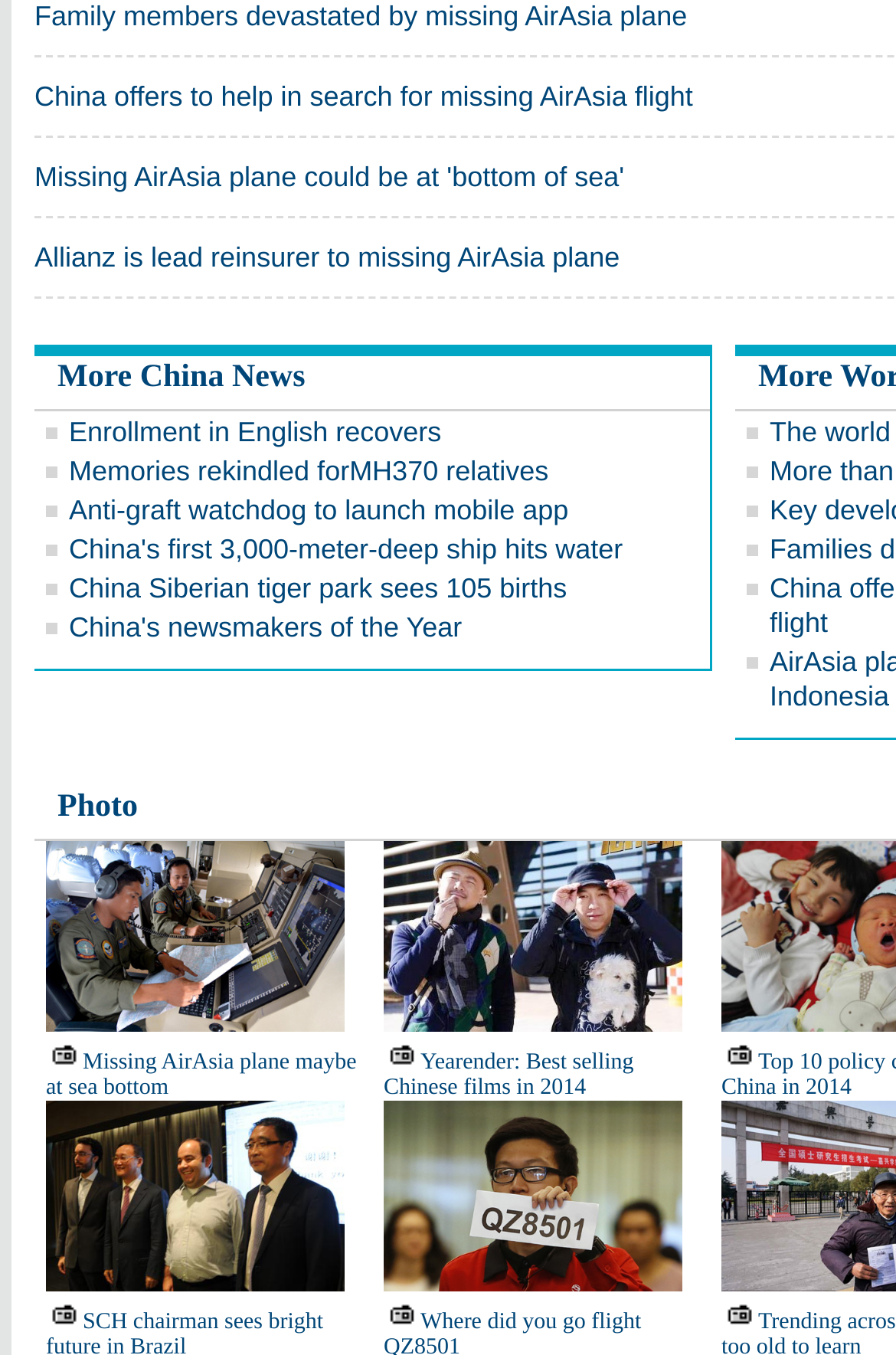Identify the bounding box coordinates for the element you need to click to achieve the following task: "Read news about Family members devastated by missing AirAsia plane". The coordinates must be four float values ranging from 0 to 1, formatted as [left, top, right, bottom].

[0.038, 0.0, 0.767, 0.024]